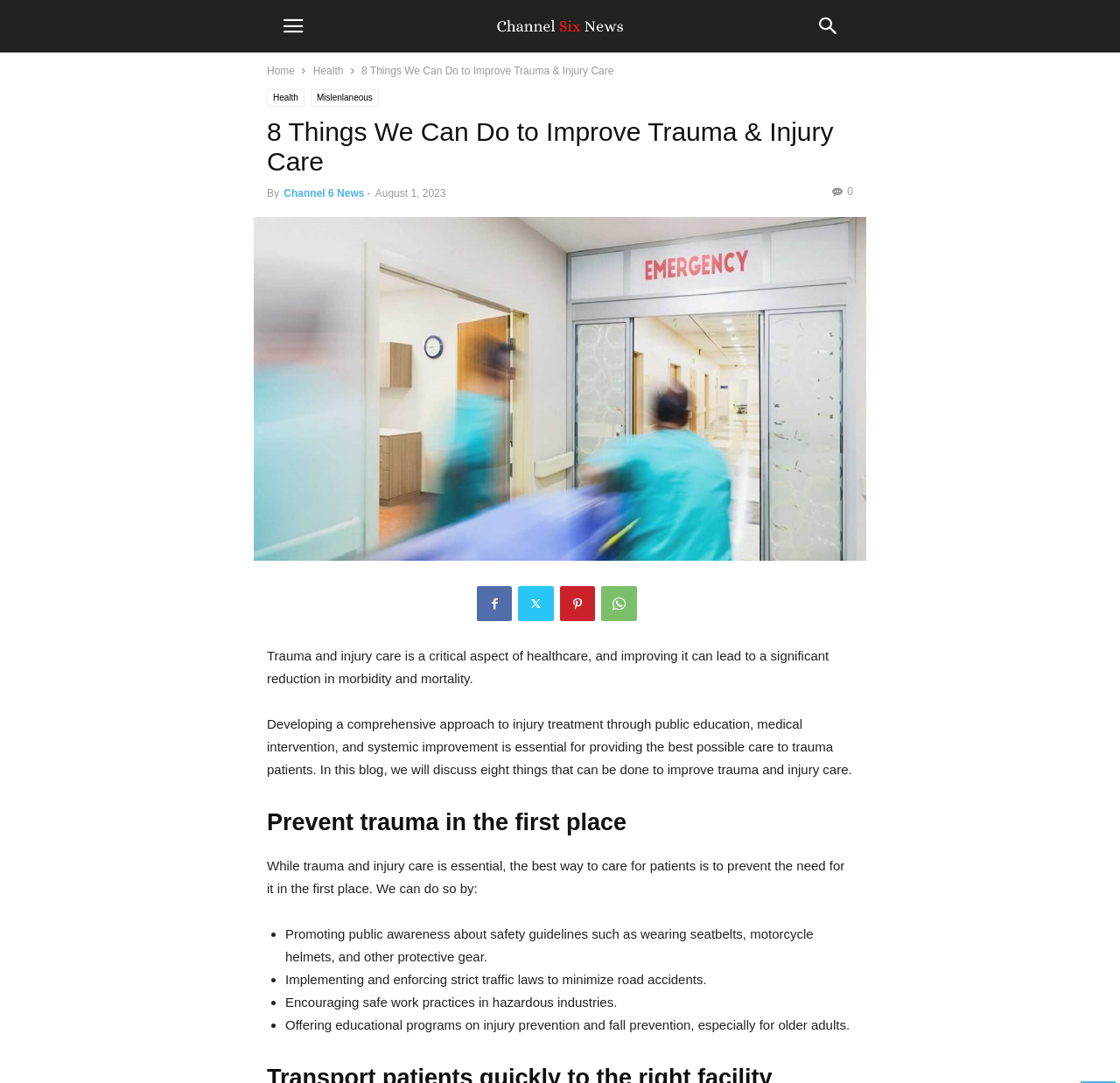Create an in-depth description of the webpage, covering main sections.

The webpage appears to be a news article or blog post discussing ways to improve trauma and injury care. At the top of the page, there are two buttons, "mobile-toggle" and "search", positioned side by side, followed by a row of links, including "Home" and "Health". 

Below this, there is a large heading that reads "8 Things We Can Do to Improve Trauma & Injury Care", which is also a link. This heading is accompanied by a subheading that includes the author's name, "Channel 6 News", and the date "August 1, 2023". 

To the right of the heading, there is a social media sharing icon. Below the heading, there is a large image related to the article, which takes up most of the width of the page. 

The main content of the article begins with a brief introduction, which explains the importance of improving trauma and injury care. This is followed by a longer paragraph that outlines the need for a comprehensive approach to injury treatment. 

The article then breaks down into sections, each with its own heading. The first section is titled "Prevent trauma in the first place", and it discusses ways to prevent injuries from occurring, such as promoting public awareness of safety guidelines, implementing strict traffic laws, and encouraging safe work practices. Each of these points is marked with a bullet point.